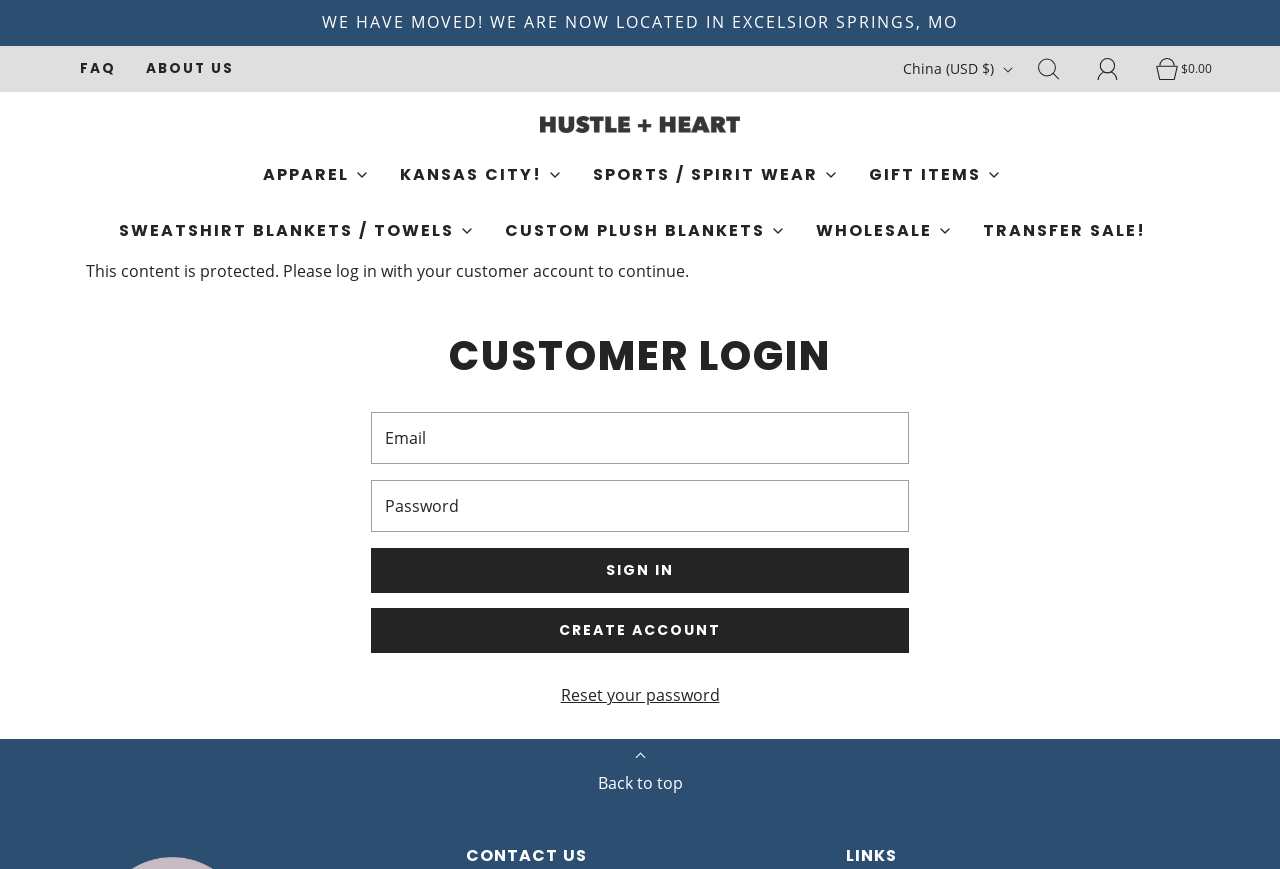Please provide a comprehensive answer to the question based on the screenshot: What is the location of the new store?

There is a static text at the top of the page that says 'WE HAVE MOVED! WE ARE NOW LOCATED IN EXCELSIOR SPRINGS, MO', which informs users about the new location of the store.